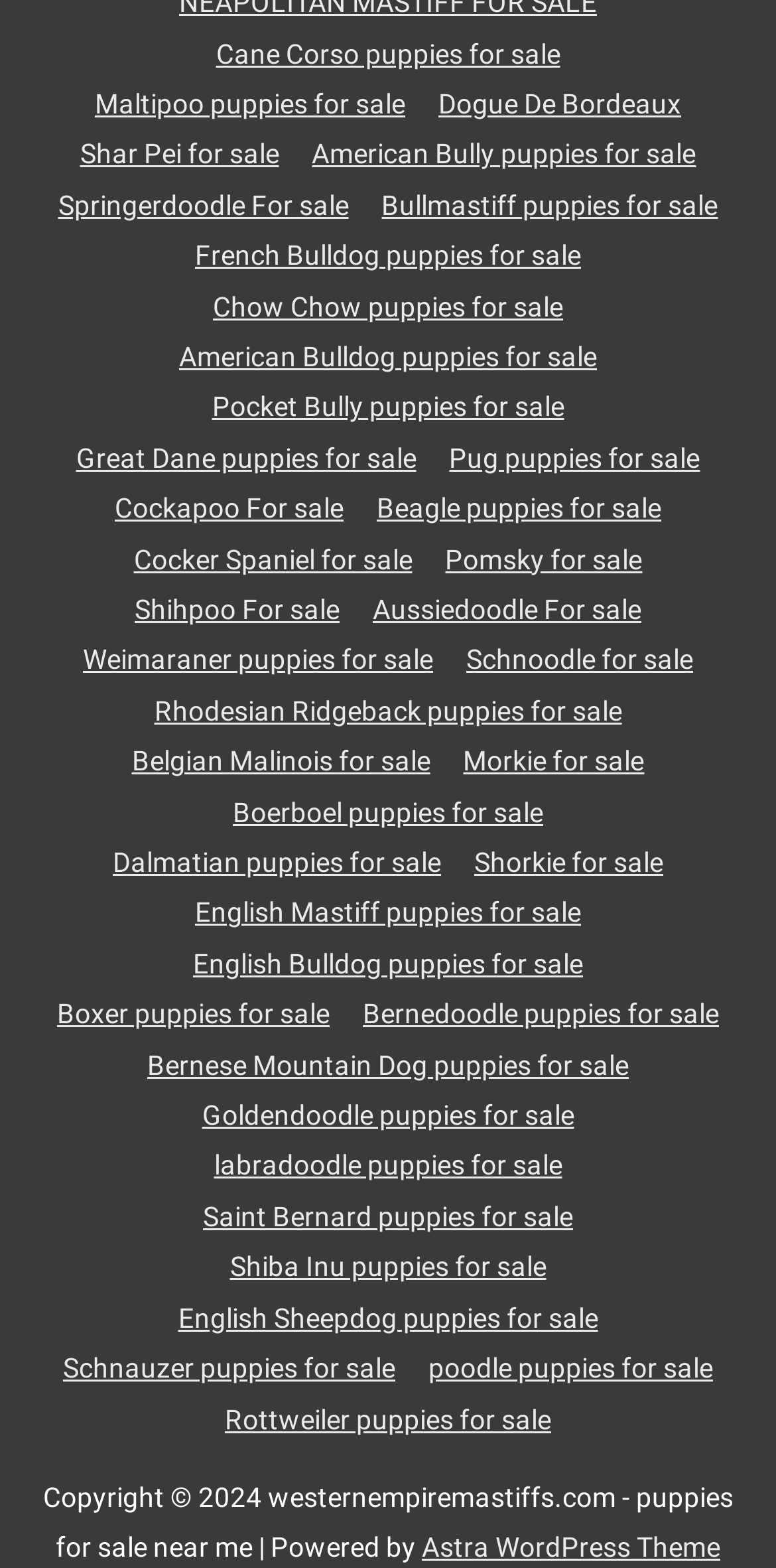Refer to the image and provide an in-depth answer to the question:
What is the theme used by the website?

I found the theme used by the website in the link element with the text 'Astra WordPress Theme'.